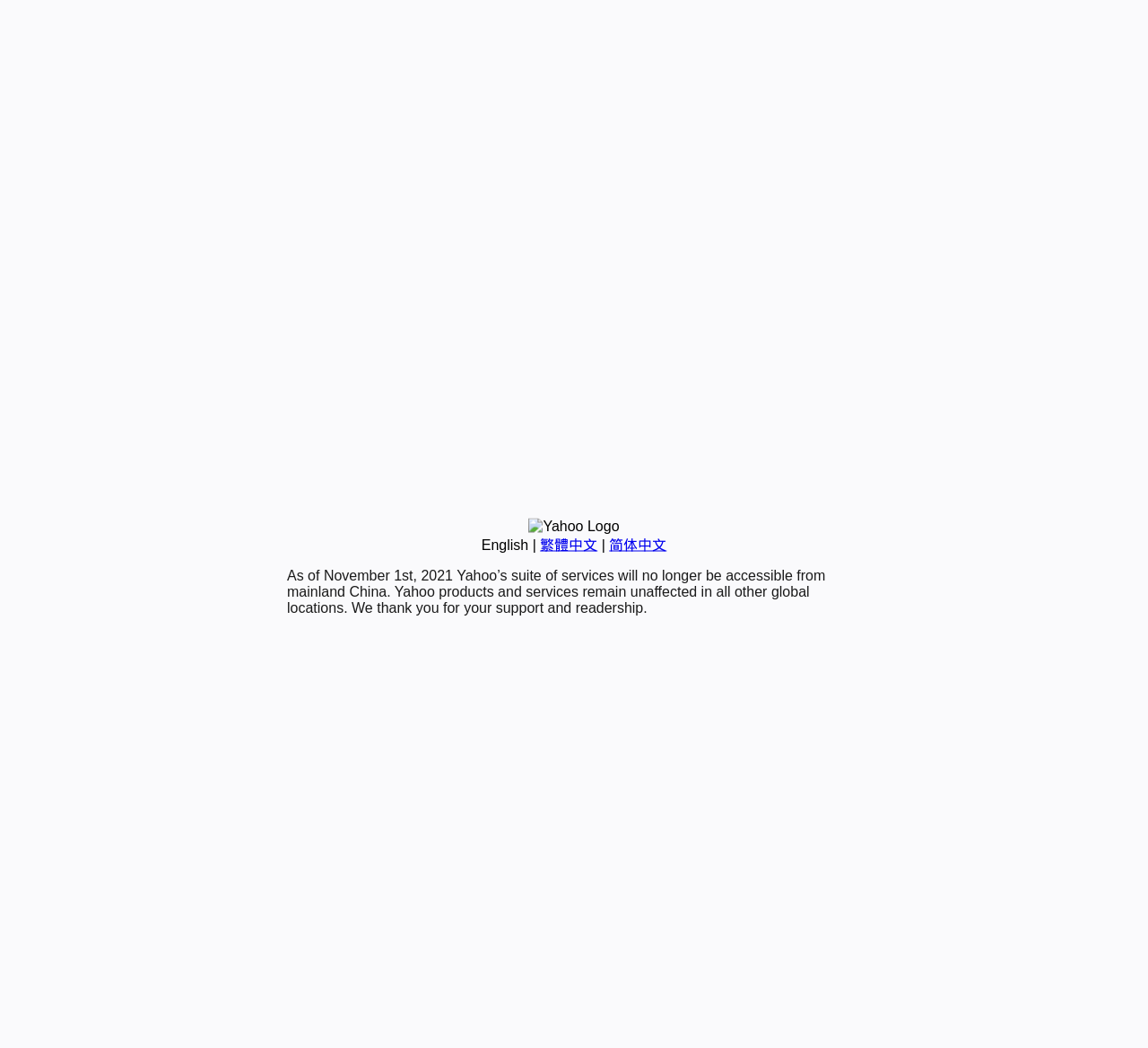Please determine the bounding box coordinates for the element with the description: "English".

[0.419, 0.512, 0.46, 0.527]